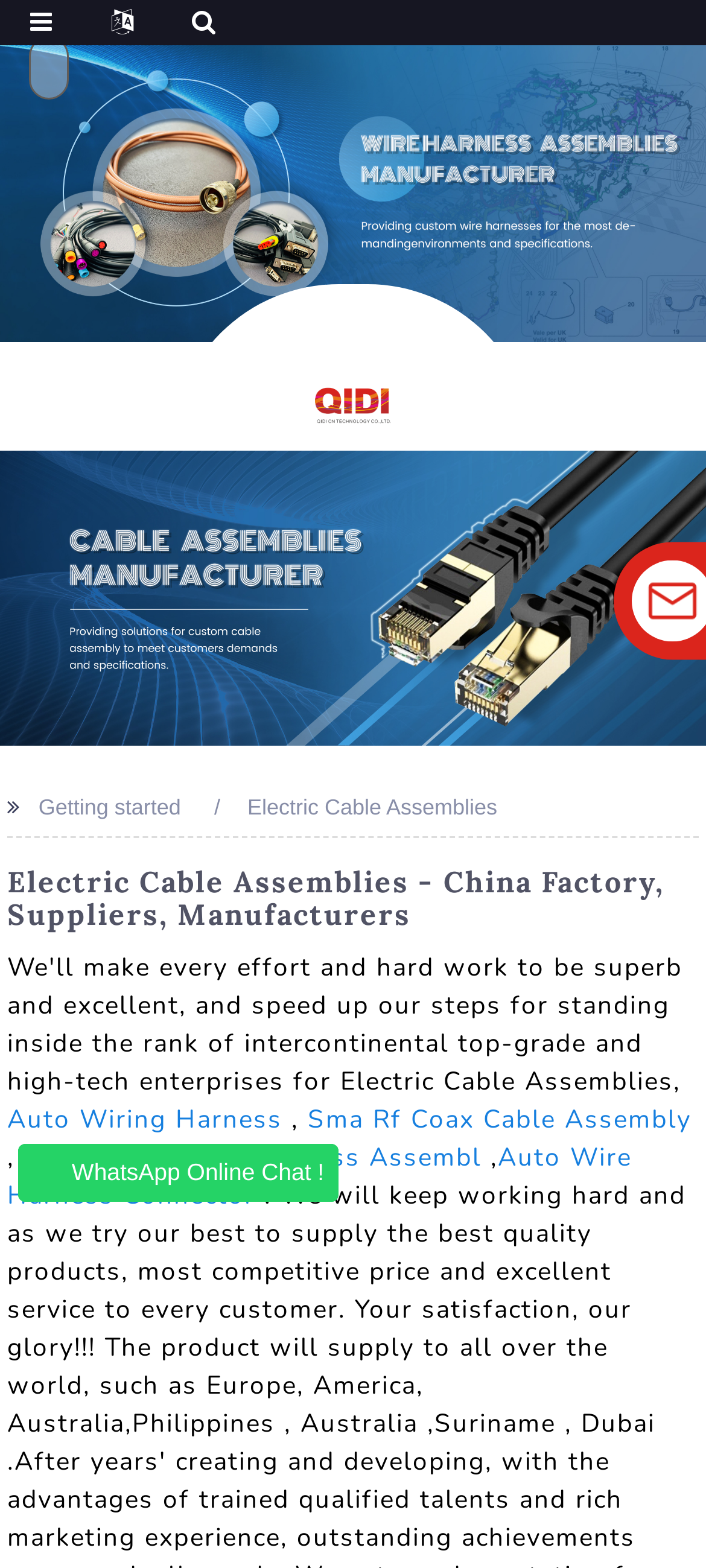Locate the bounding box coordinates of the clickable element to fulfill the following instruction: "search for products". Provide the coordinates as four float numbers between 0 and 1 in the format [left, top, right, bottom].

[0.04, 0.023, 0.096, 0.063]